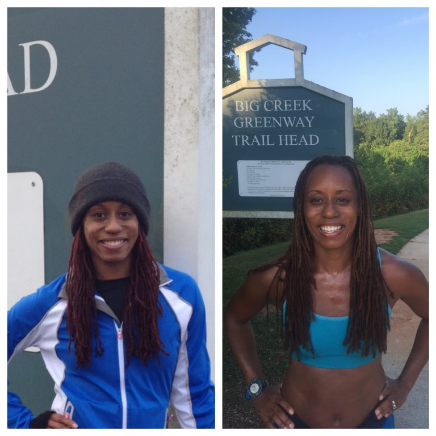Generate an elaborate caption for the image.

The image captures two side-by-side photos showcasing a runner's journey and progression over time. On the left, the individual poses at a location marked by a sign, her expression focused and dressed in a blue athletic jacket with a beanie, indicating perhaps a cooler or early morning outing. On the right, she stands confidently in a sleeveless top, revealing a fit physique and smiling brightly against the backdrop of the "Big Creek Greenway Trail Head" sign, suggesting a warm, sunny day. This visual representation not only highlights her physical transformation but also reflects her achievements in running, as noted in the accompanying text about her experiences and milestones, including a personal long-distance run of 7.35 miles.